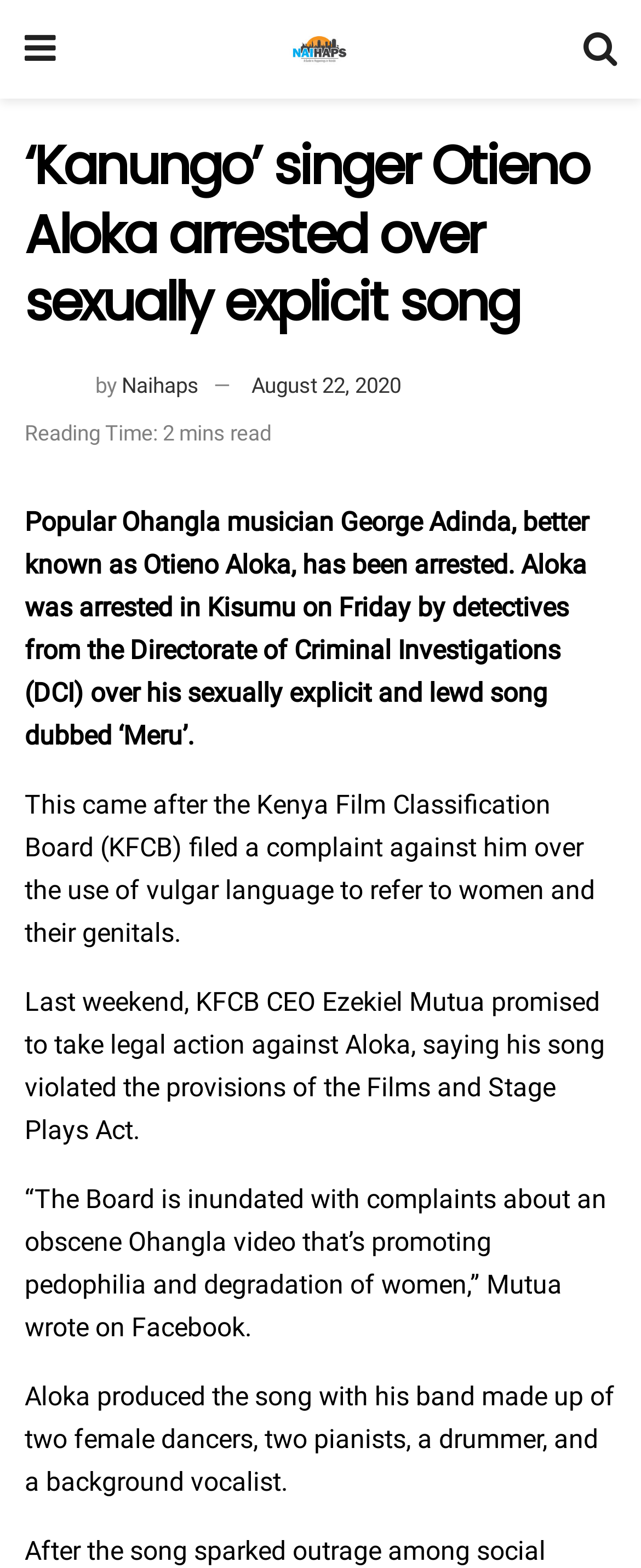Given the description August 22, 2020, predict the bounding box coordinates of the UI element. Ensure the coordinates are in the format (top-left x, top-left y, bottom-right x, bottom-right y) and all values are between 0 and 1.

[0.392, 0.237, 0.626, 0.253]